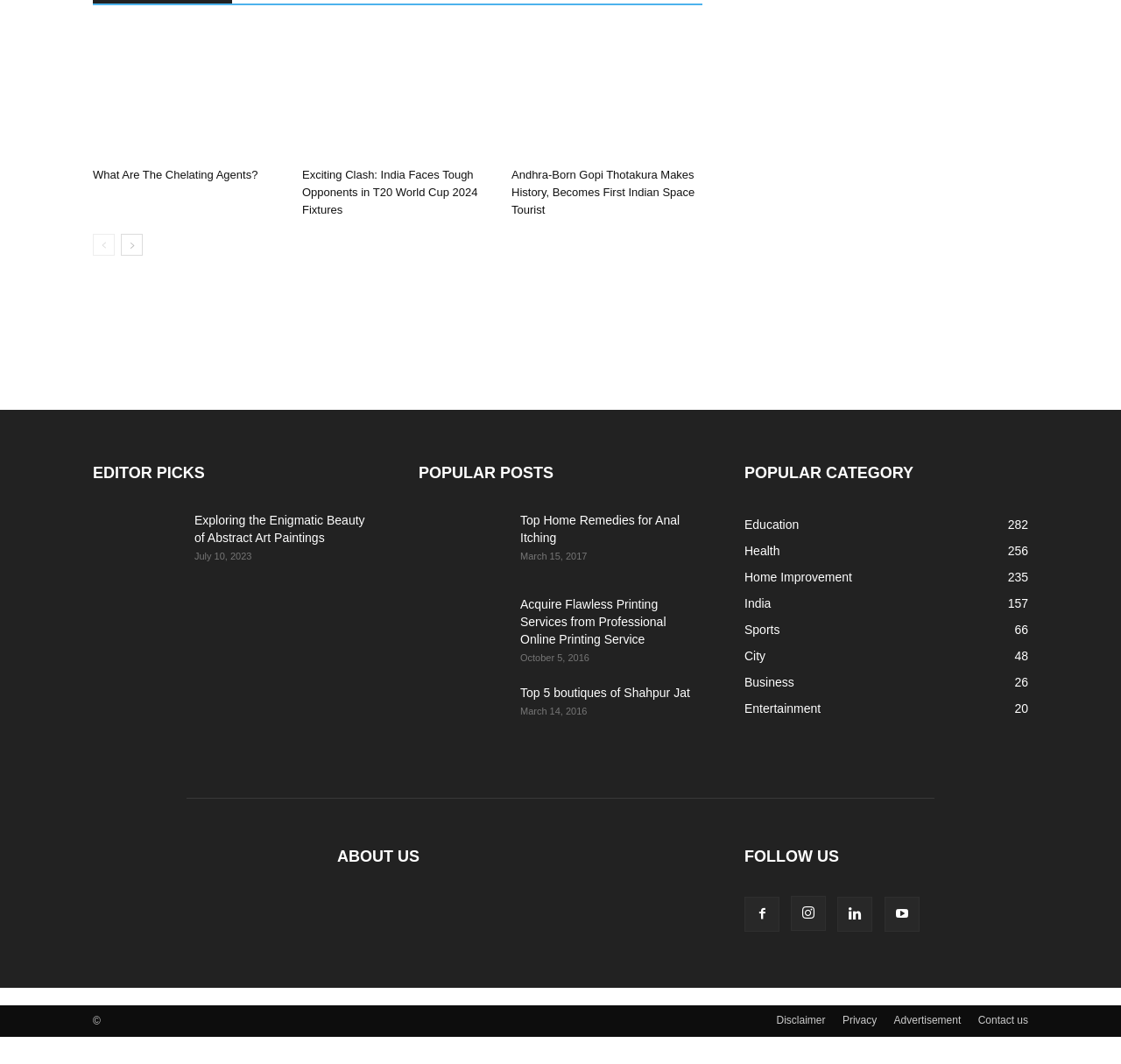How many categories are listed under 'POPULAR CATEGORY'?
Your answer should be a single word or phrase derived from the screenshot.

8